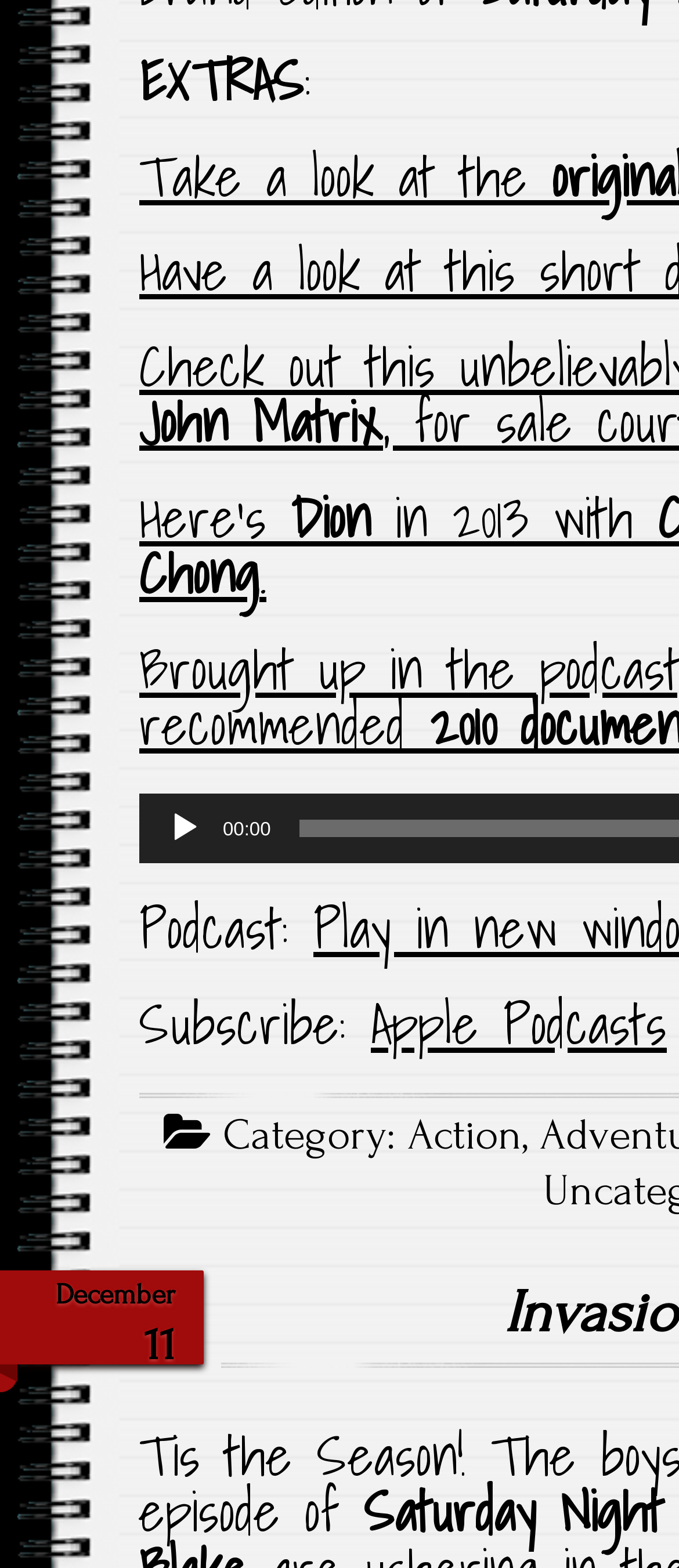How many links are available for subscription?
Using the image as a reference, deliver a detailed and thorough answer to the question.

I found the 'Subscribe:' text on the webpage, which is followed by a link 'Apple Podcasts'. Therefore, there is only one link available for subscription.